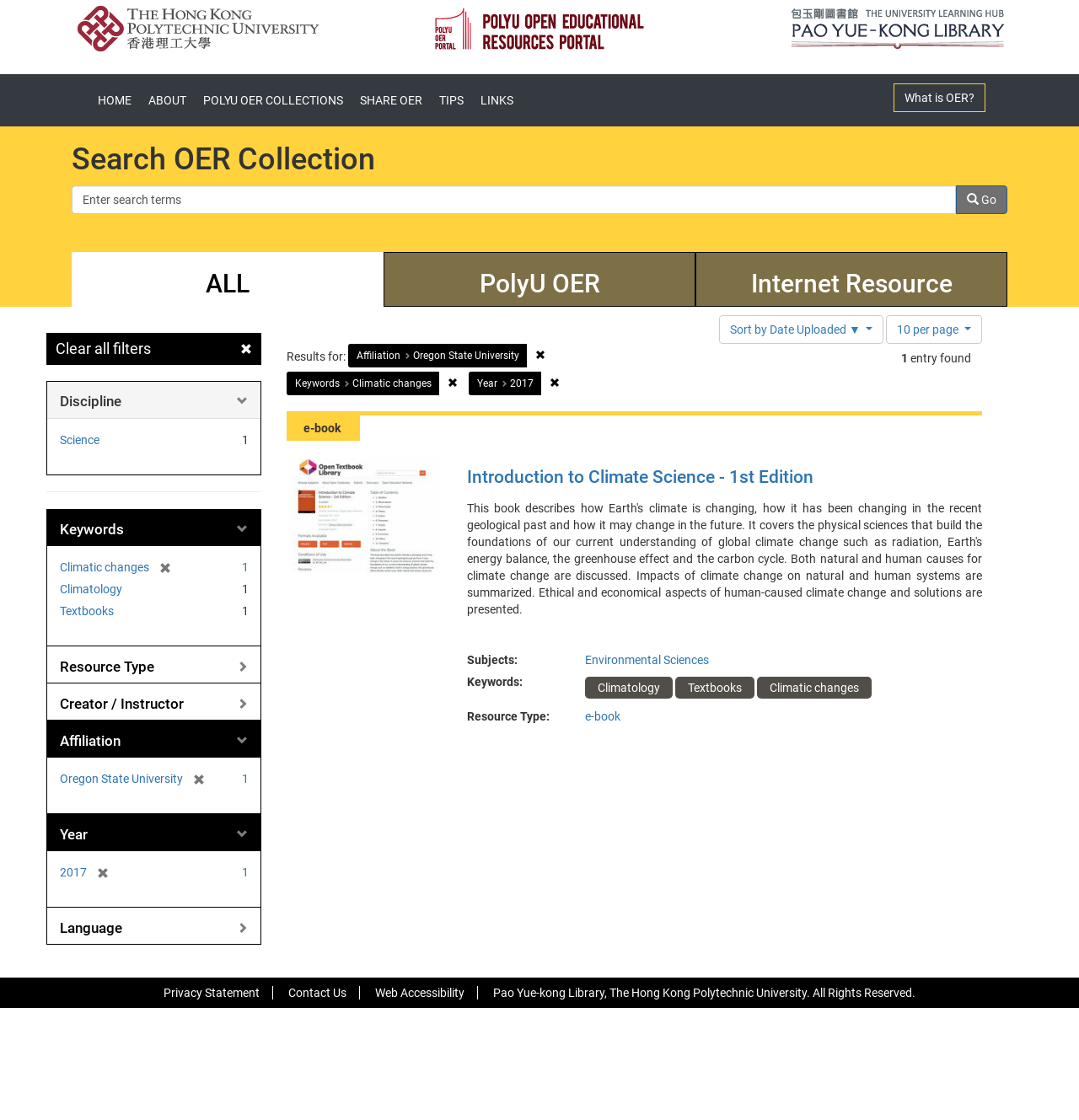Locate the bounding box coordinates of the clickable part needed for the task: "Search for OER".

[0.066, 0.165, 0.934, 0.191]